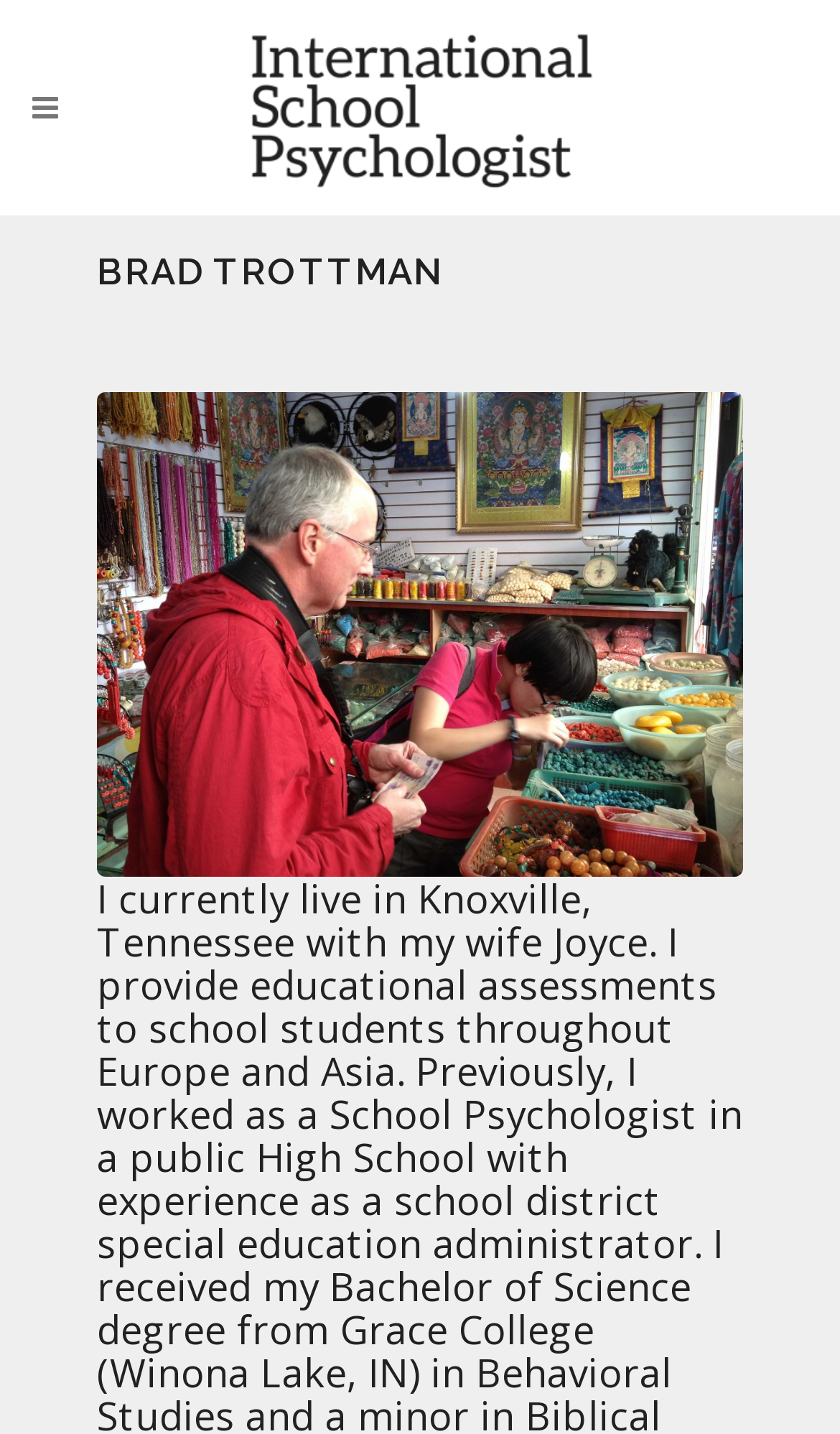Please give a short response to the question using one word or a phrase:
What is Brad doing in the image?

Buying stones